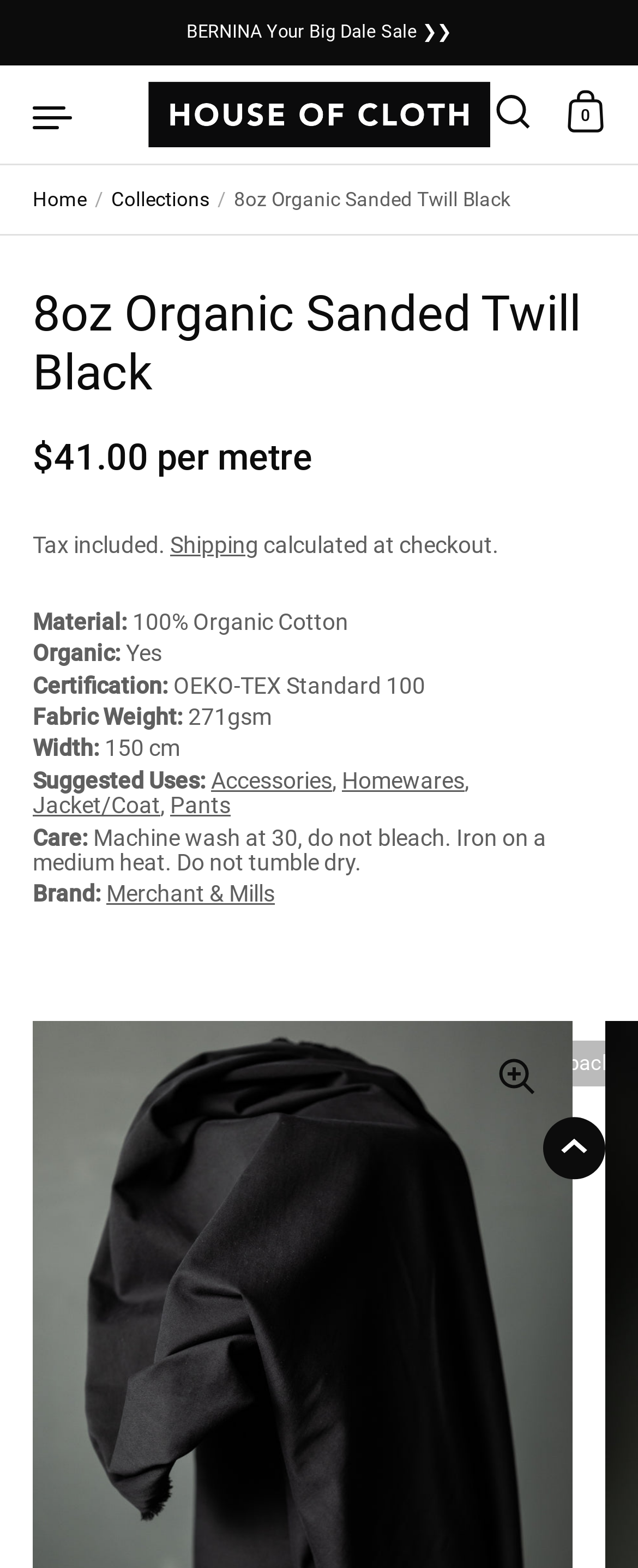Locate the coordinates of the bounding box for the clickable region that fulfills this instruction: "Learn about 'Shipping'".

[0.267, 0.339, 0.405, 0.355]